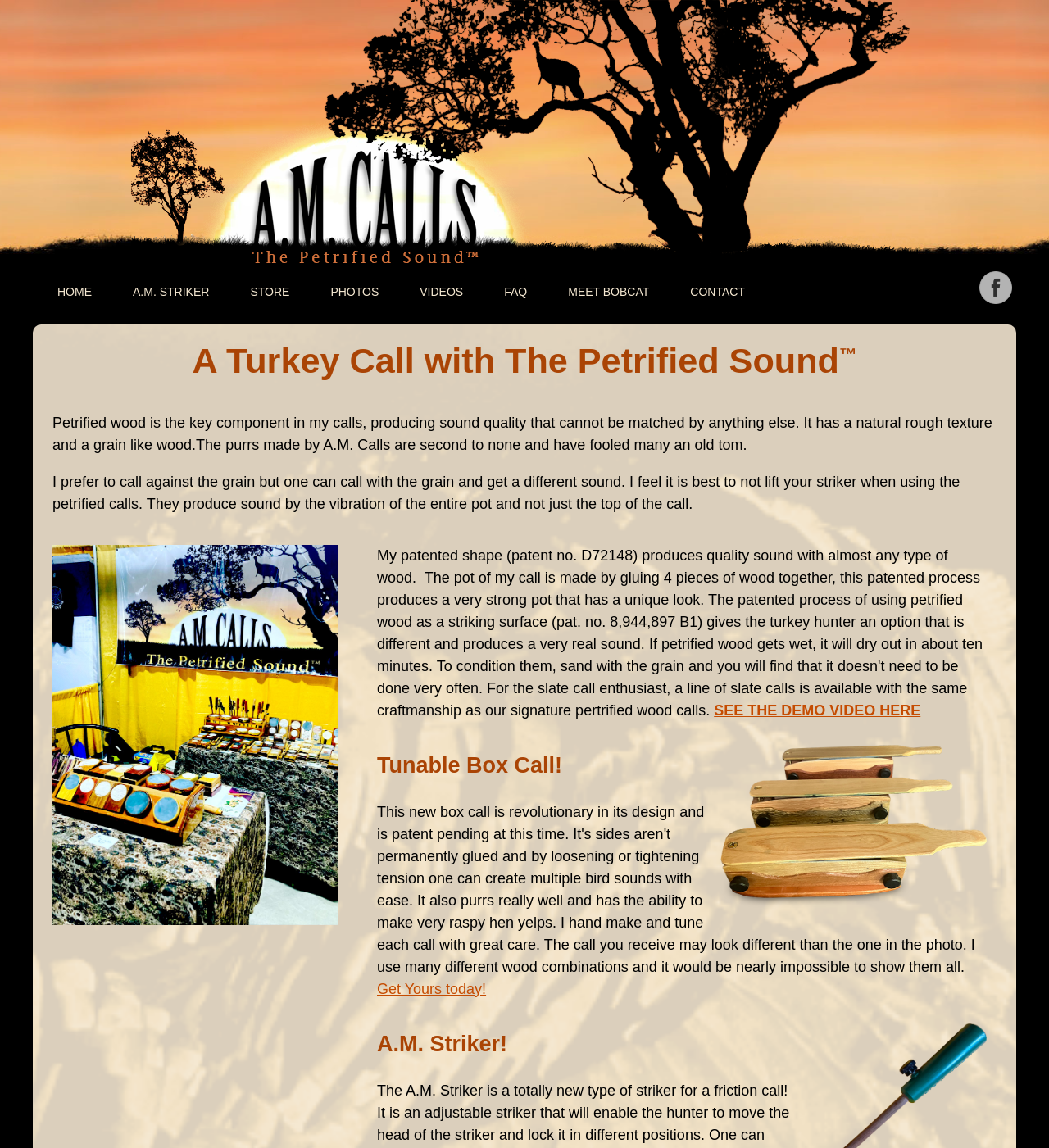What is the name of the call shown in the image?
Respond to the question with a single word or phrase according to the image.

Friction turkey call